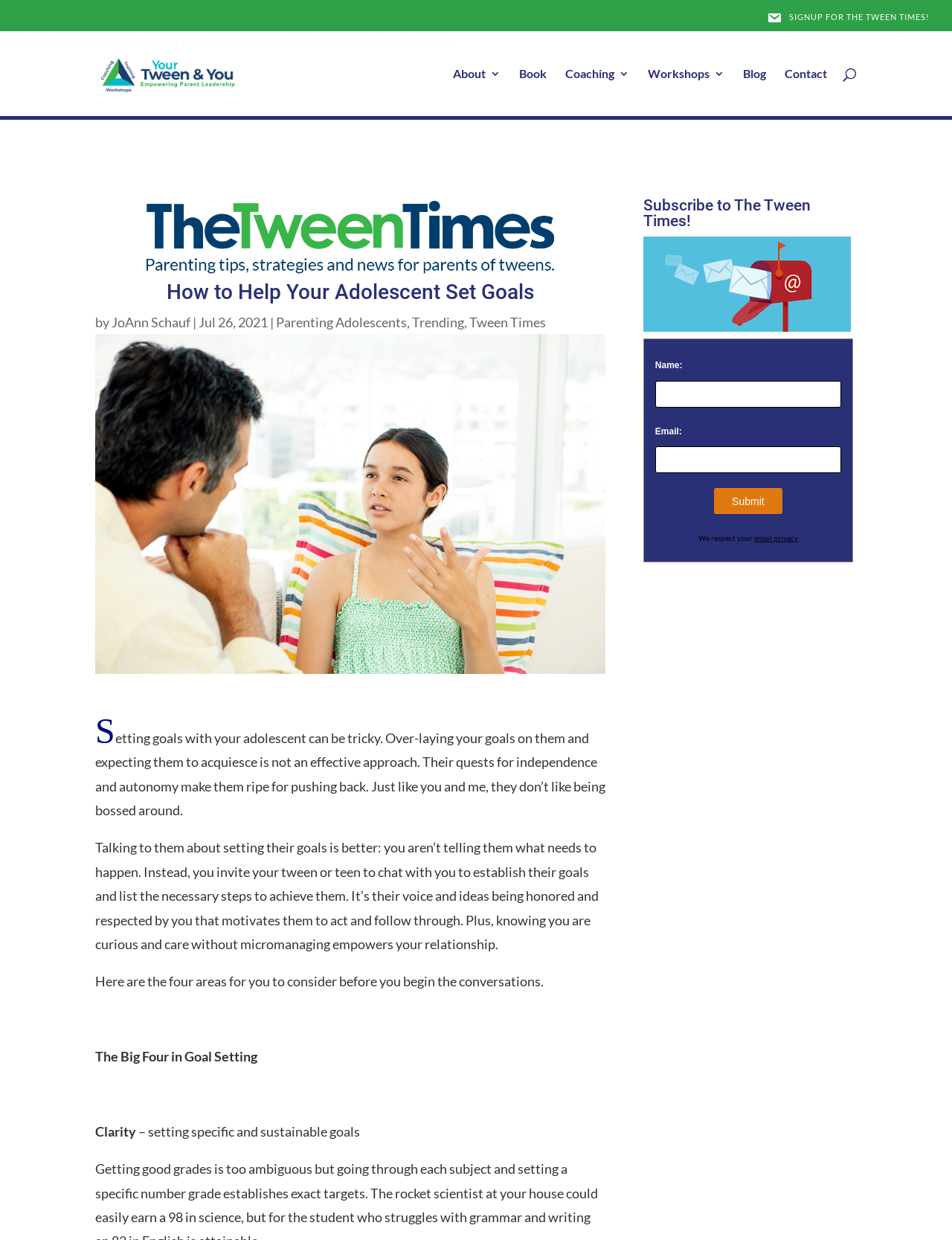Give the bounding box coordinates for this UI element: "Trending". The coordinates should be four float numbers between 0 and 1, arranged as [left, top, right, bottom].

[0.433, 0.253, 0.488, 0.266]